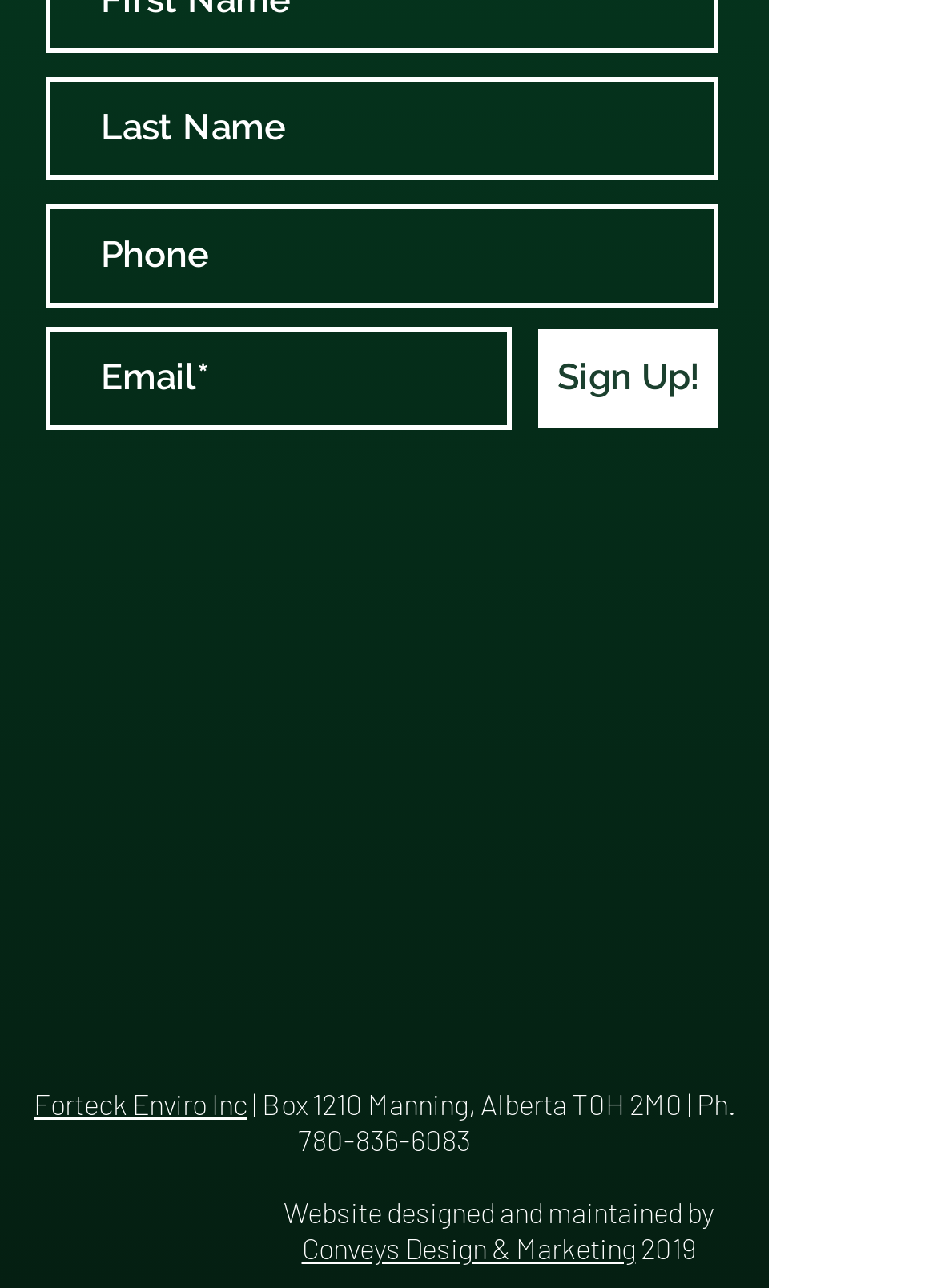Identify the coordinates of the bounding box for the element that must be clicked to accomplish the instruction: "Visit Facebook".

[0.172, 0.78, 0.262, 0.846]